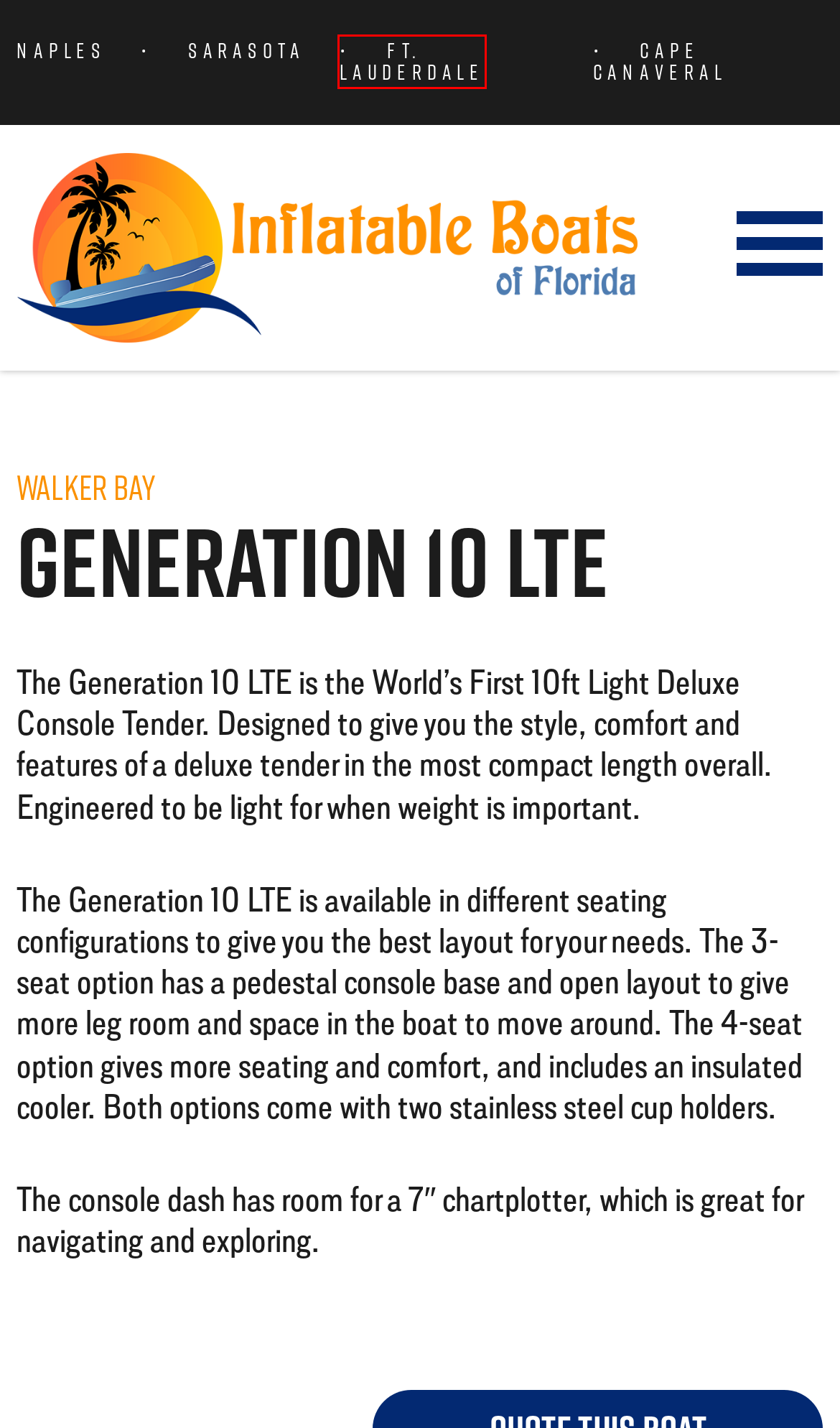Observe the screenshot of a webpage with a red bounding box around an element. Identify the webpage description that best fits the new page after the element inside the bounding box is clicked. The candidates are:
A. Ft. Lauderdale - Inflatable Boats of Florida
B. Alumina 10 ALX - Inflatable Boats of Florida
C. Cape Canaveral - Inflatable Boats of Florida
D. Naples - Inflatable Boats of Florida
E. Boats – Inflatable Boats of Florida
F. Finance - Inflatable Boats of Florida
G. Marine Partners - Inflatable Boats of Florida
H. Sarasota - Inflatable Boats of Florida

A